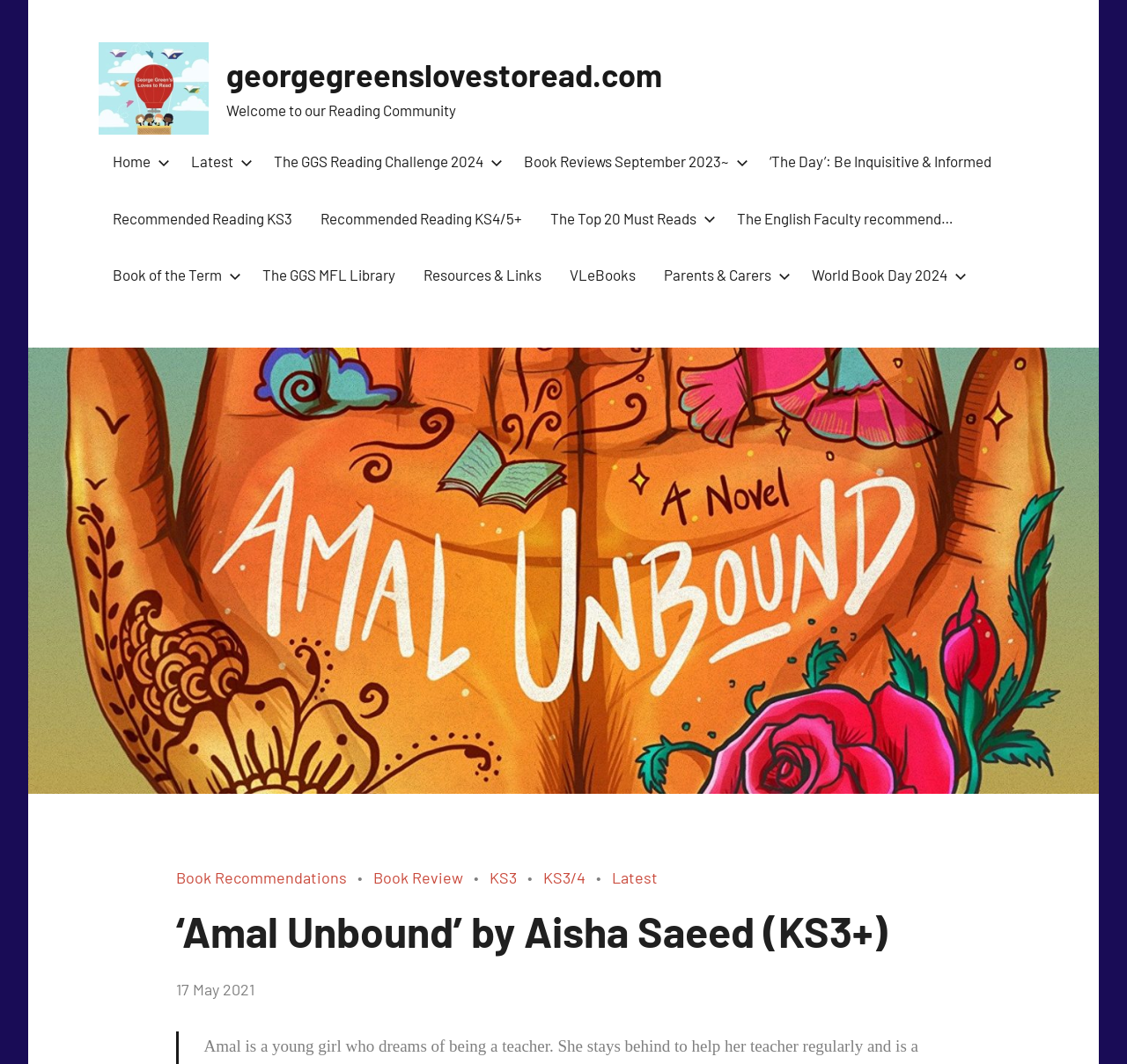From the webpage screenshot, predict the bounding box of the UI element that matches this description: "teacherheartbooks".

[0.156, 0.946, 0.279, 0.964]